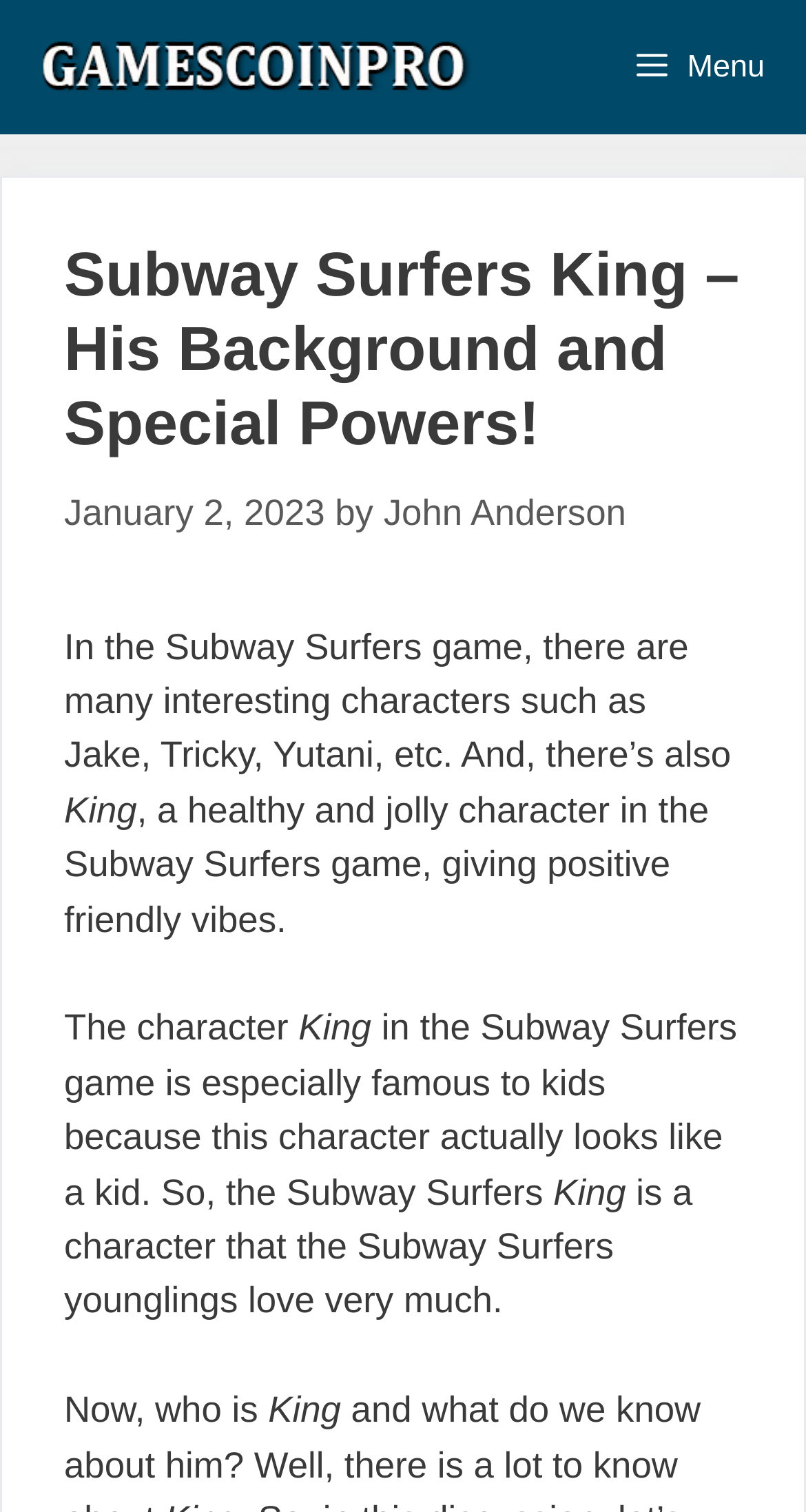Predict the bounding box of the UI element based on the description: "John Anderson". The coordinates should be four float numbers between 0 and 1, formatted as [left, top, right, bottom].

[0.476, 0.325, 0.777, 0.352]